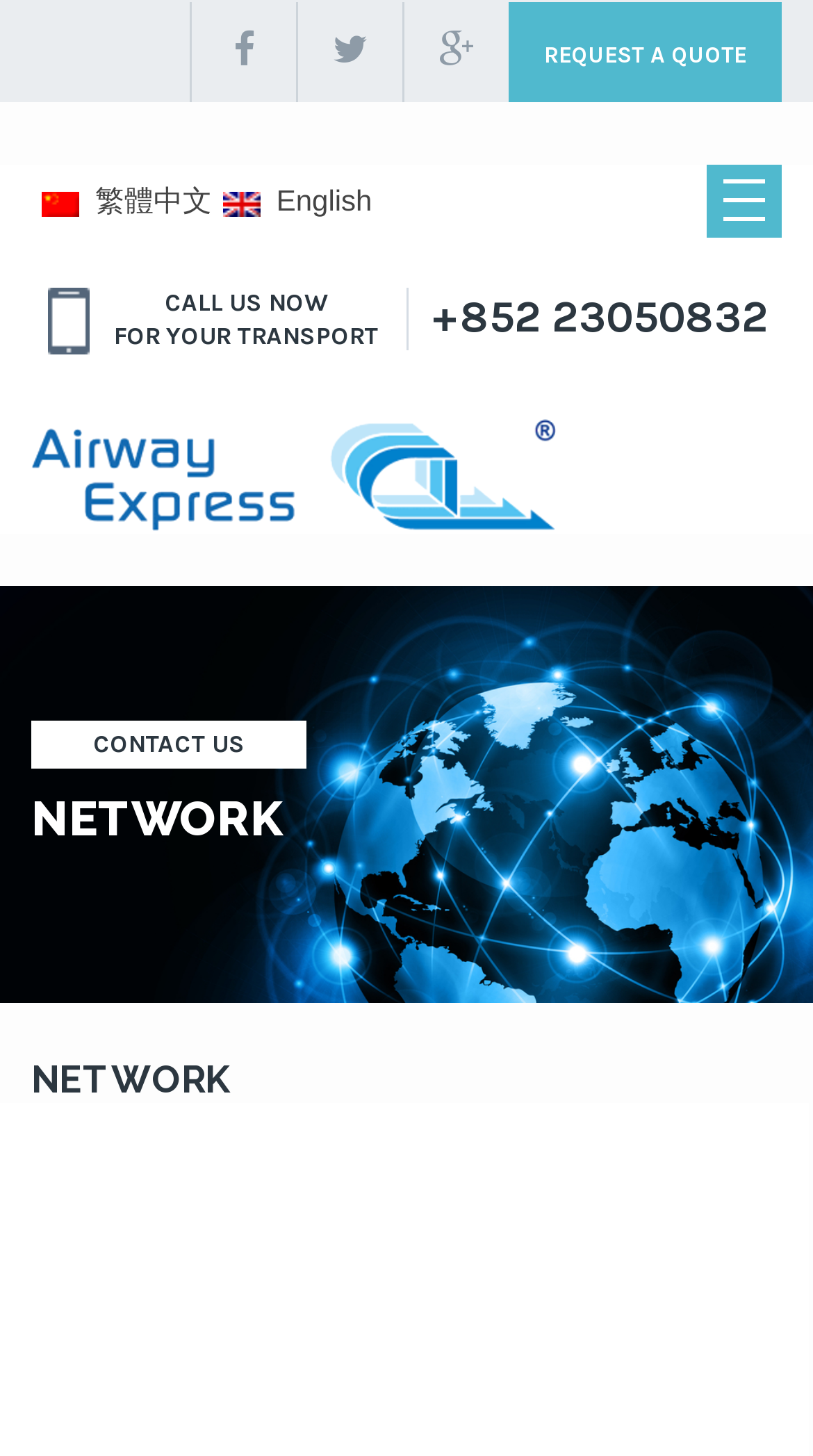Answer briefly with one word or phrase:
What is the phone number?

+852 23050832